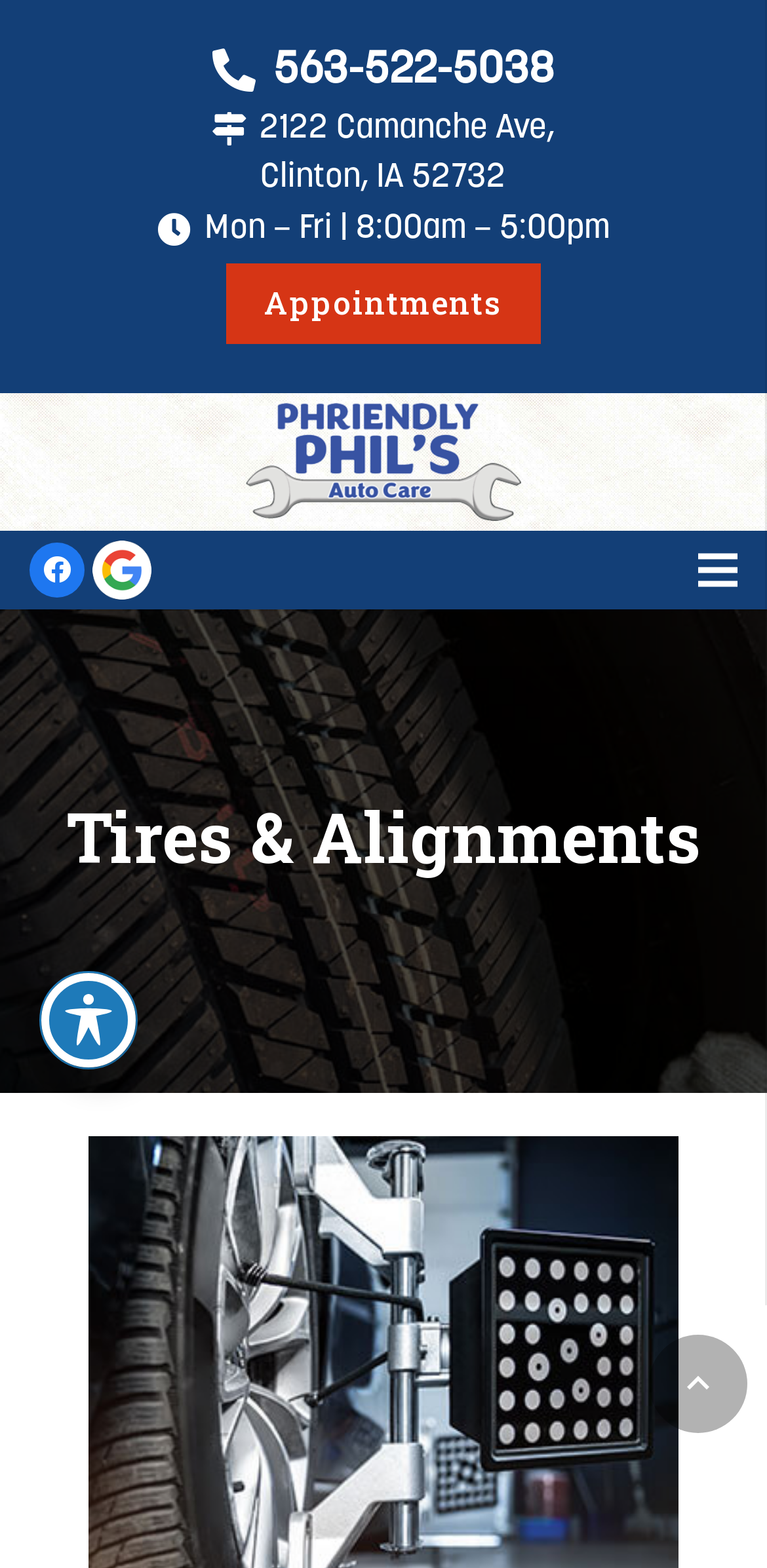What is the phone number of Phriendly Phil's Auto Care?
Use the image to give a comprehensive and detailed response to the question.

I found the phone number by looking at the link element with the OCR text ' 563-522-5038' which is located at the top of the page.